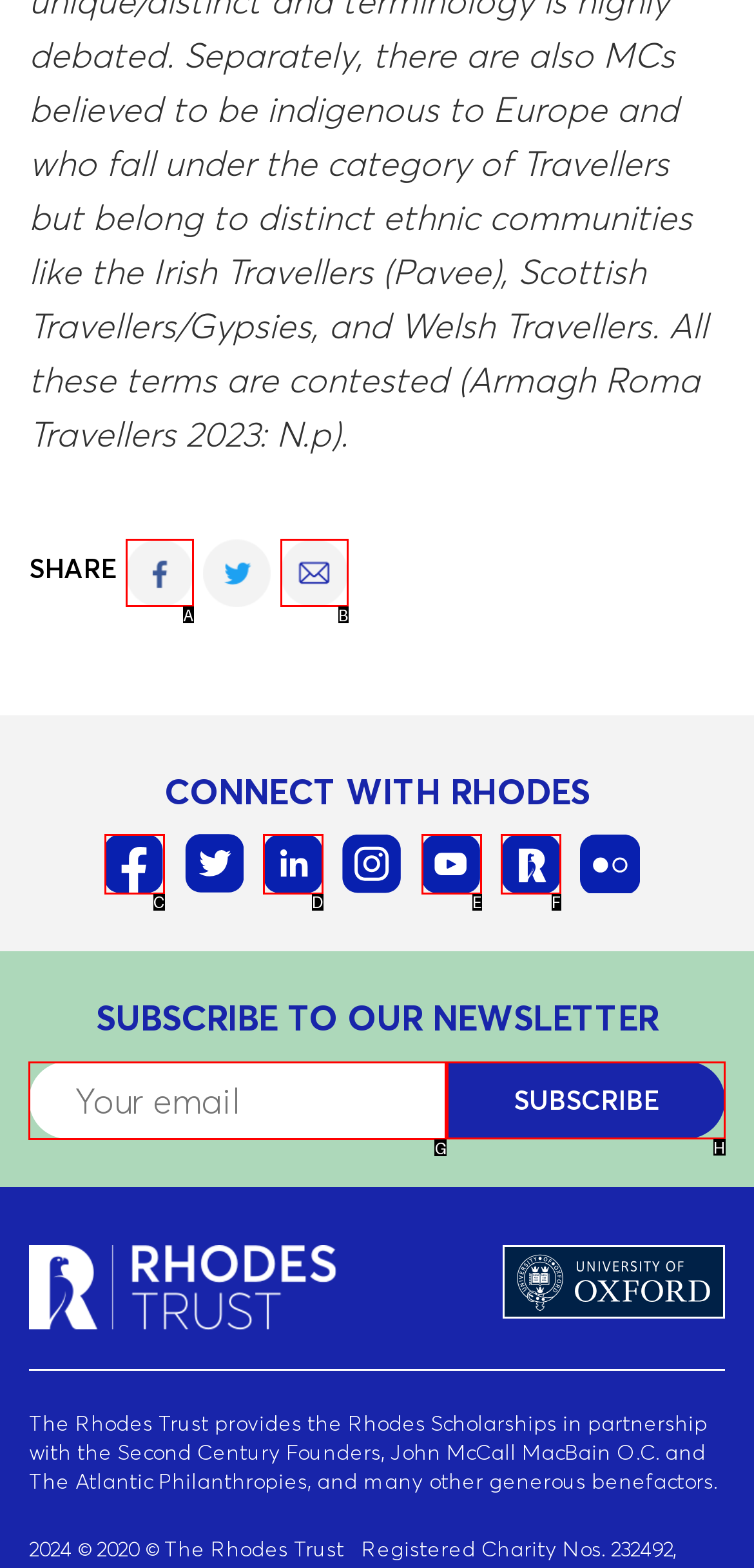Tell me which letter corresponds to the UI element that will allow you to Enter email address. Answer with the letter directly.

G